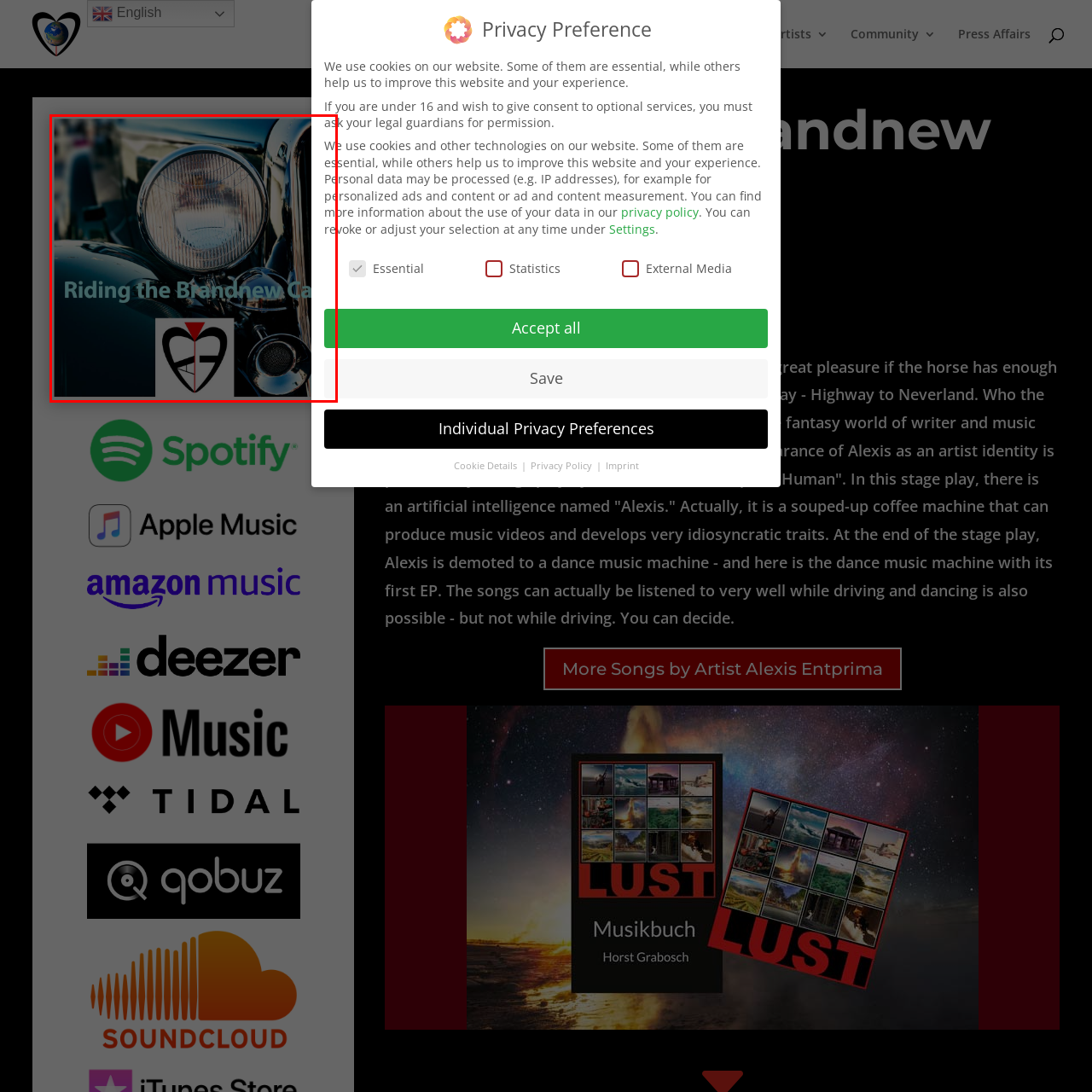What is the aesthetic of the image?
Observe the image inside the red bounding box carefully and answer the question in detail.

The image features a close-up of a vintage car's headlight, showcasing its intricate design and classic appeal, which encapsulates a sense of adventure and retro aesthetic, inviting the viewer to discover more about the world of Alexis Entprima.